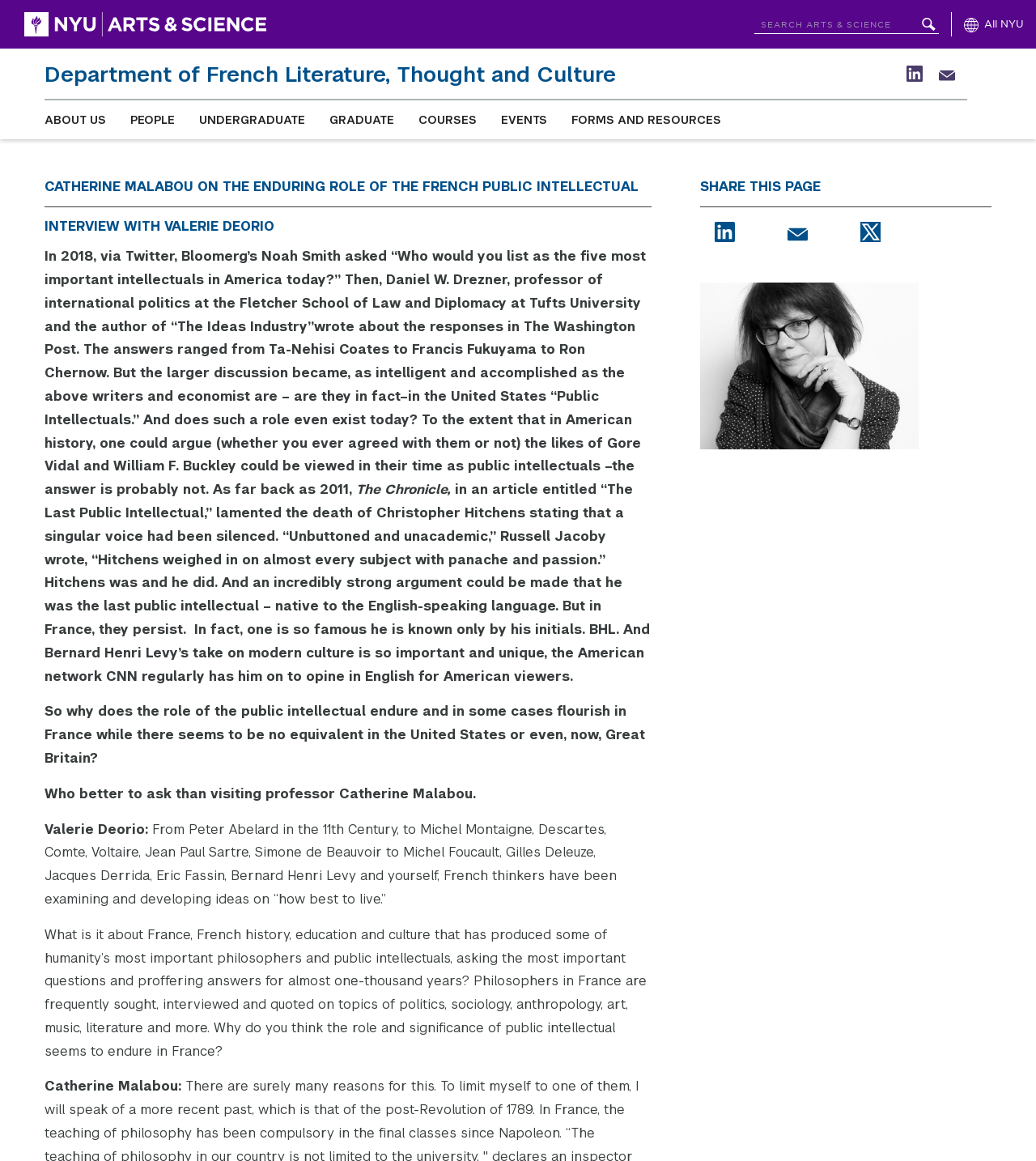How many social media links are available to share the page?
Utilize the information in the image to give a detailed answer to the question.

I found the answer by looking at the 'SHARE THIS PAGE' section, where I saw three social media links: LinkedIn, email, and Twitter. These links are located at the bottom of the page, and are intended to allow users to share the page with others.